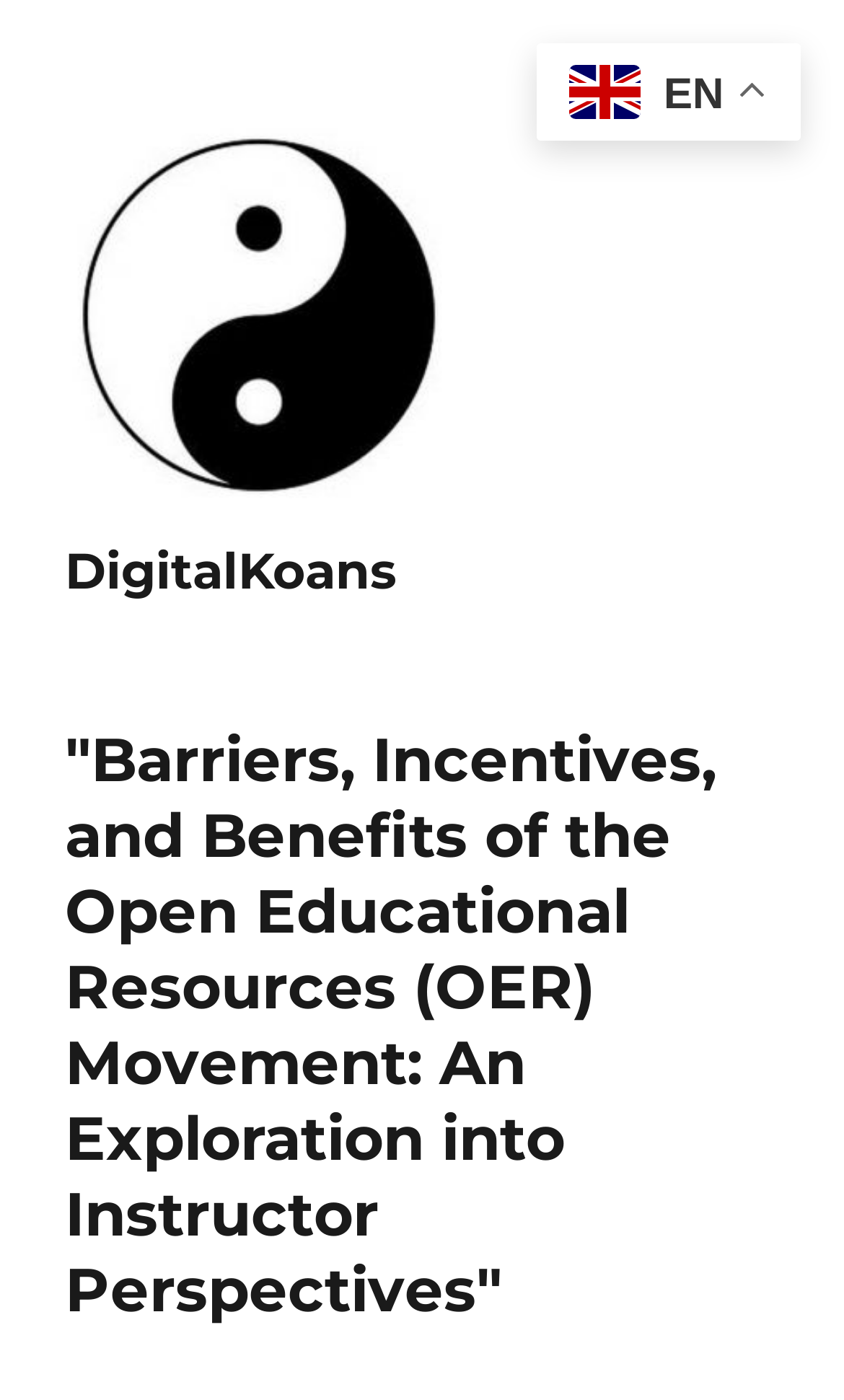Extract the bounding box of the UI element described as: "parent_node: DigitalKoans".

[0.077, 0.087, 0.538, 0.365]